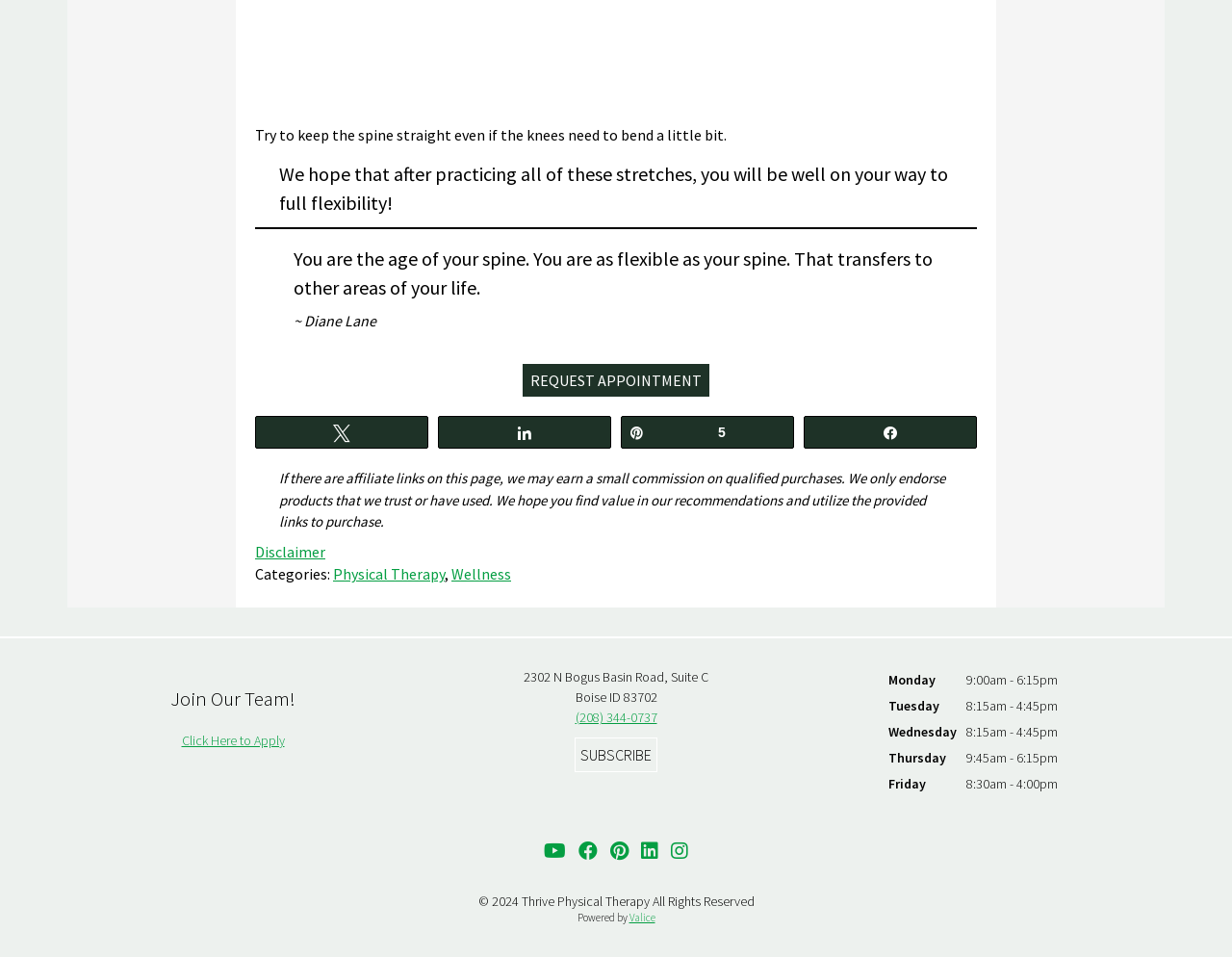Please indicate the bounding box coordinates of the element's region to be clicked to achieve the instruction: "Share on Pinterest". Provide the coordinates as four float numbers between 0 and 1, i.e., [left, top, right, bottom].

[0.505, 0.436, 0.644, 0.466]